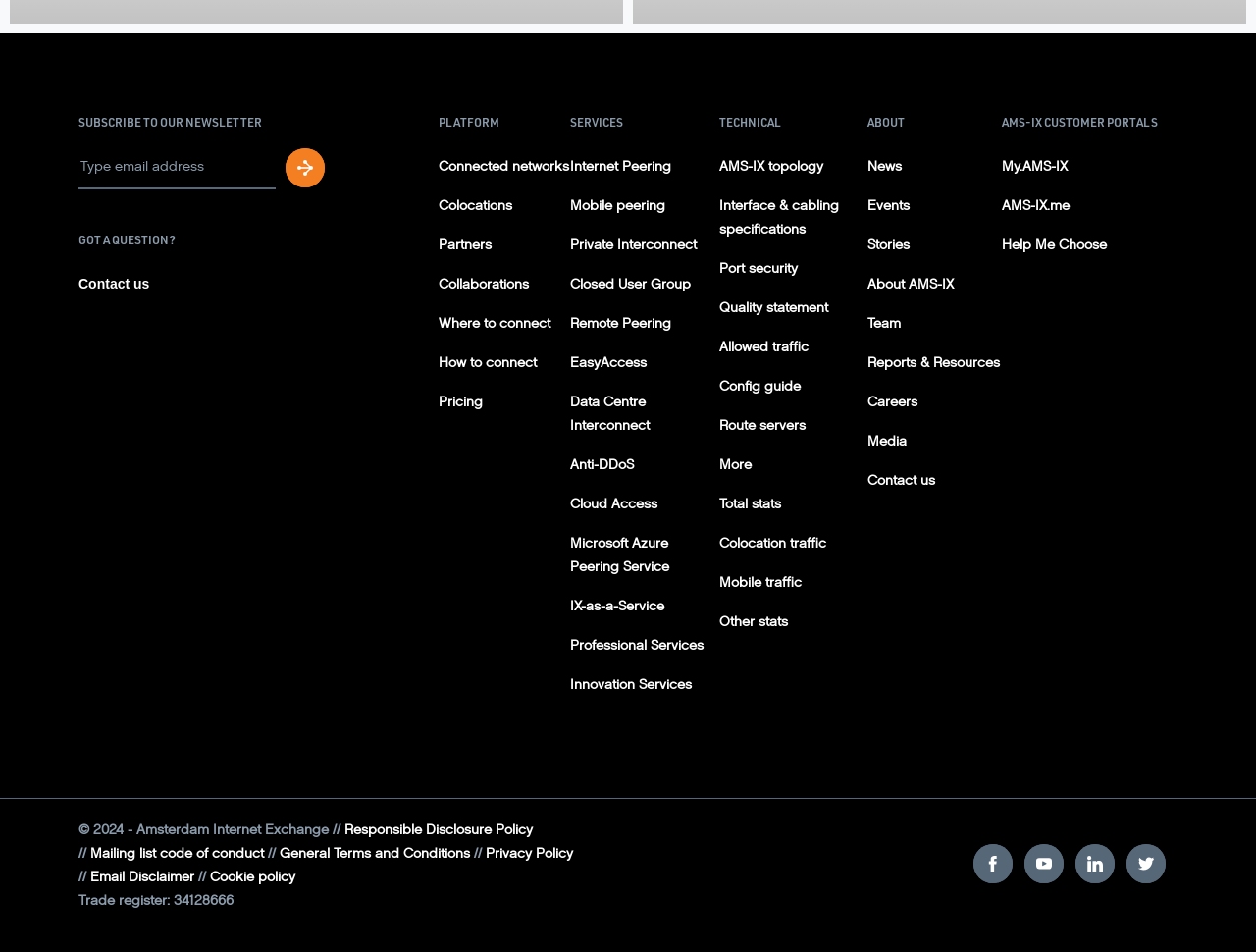Identify the bounding box coordinates of the region that needs to be clicked to carry out this instruction: "Email Mr. Aashish Mehra". Provide these coordinates as four float numbers ranging from 0 to 1, i.e., [left, top, right, bottom].

None